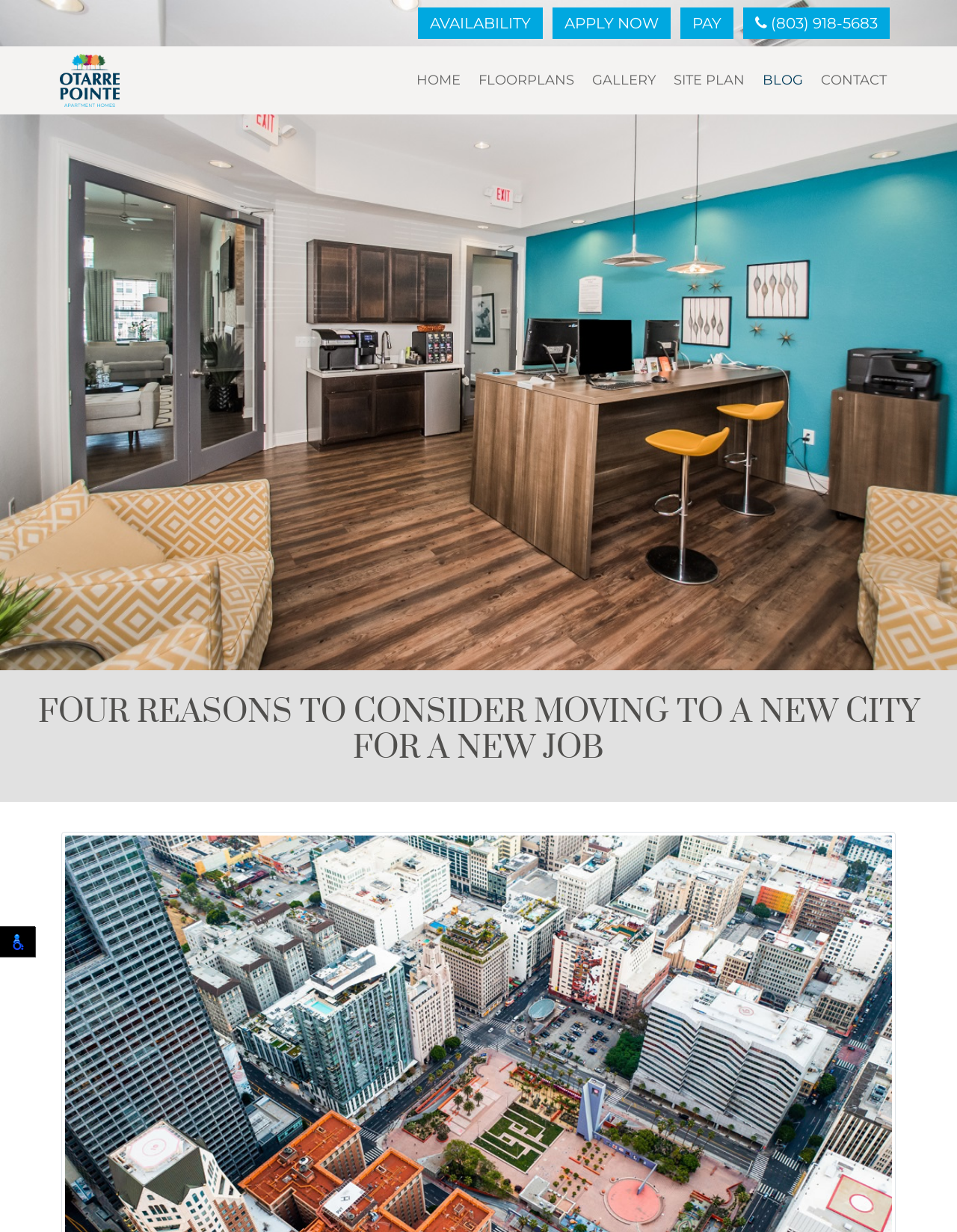Please extract and provide the main headline of the webpage.

FOUR REASONS TO CONSIDER MOVING TO A NEW CITY FOR A NEW JOB